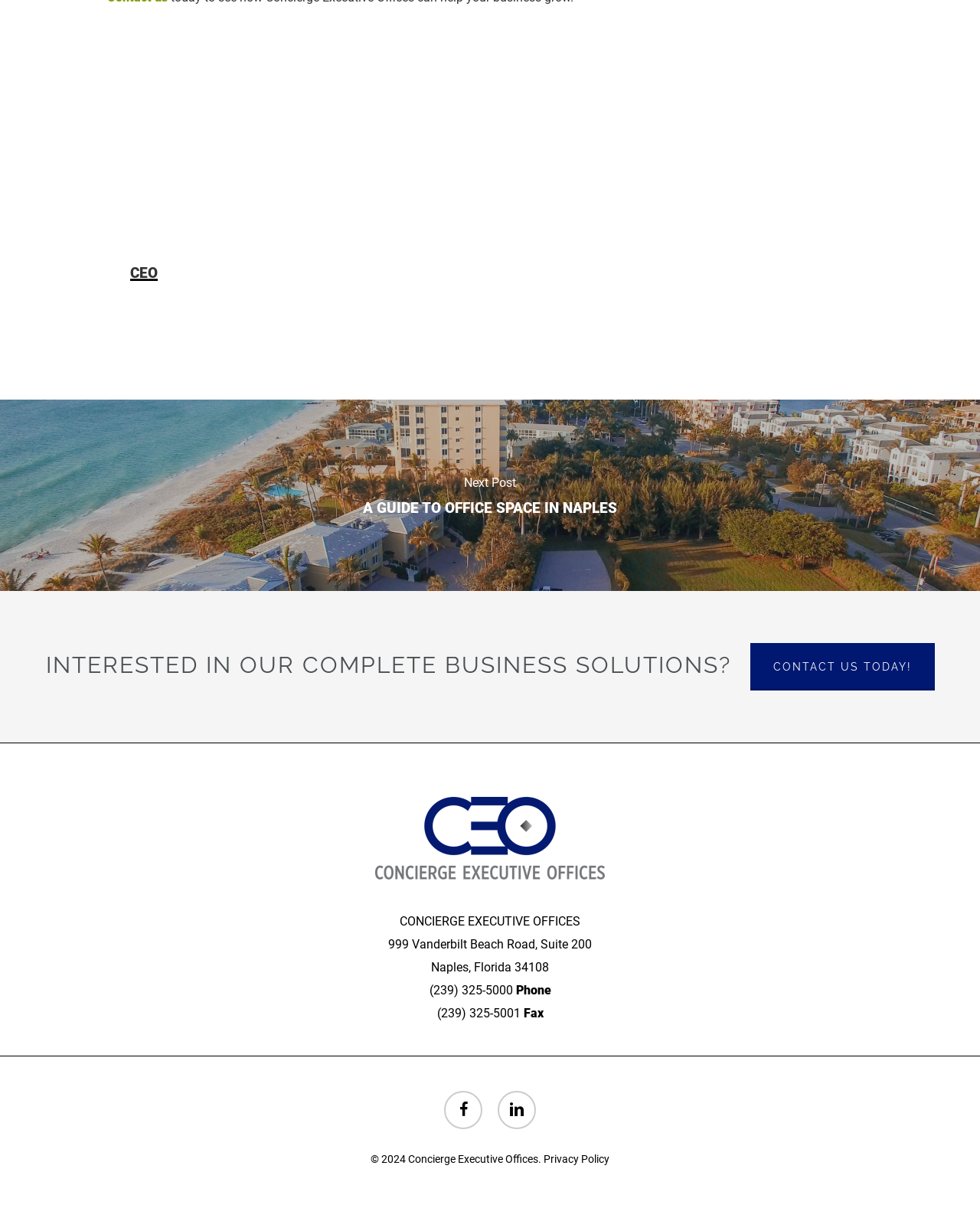What is the phone number?
Please use the image to provide a one-word or short phrase answer.

(239) 325-5000